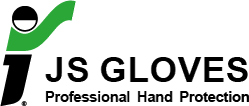What is the focus of JS GLOVES according to the caption?
Refer to the image and give a detailed response to the question.

The caption states that the company's focus is on providing reliable safety gear for various industries, as highlighted by the text 'Professional Hand Protection' beneath the main title.